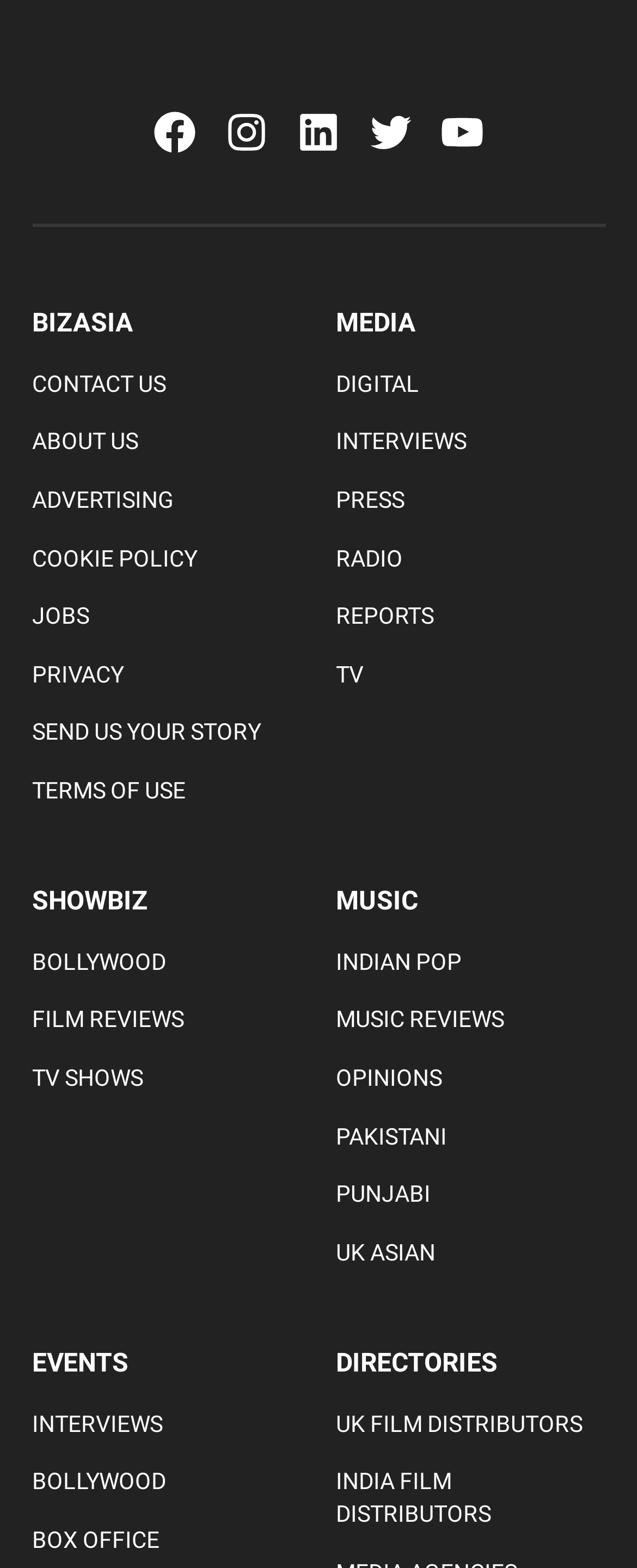Locate the bounding box for the described UI element: "Send Us Your Story". Ensure the coordinates are four float numbers between 0 and 1, formatted as [left, top, right, bottom].

[0.05, 0.457, 0.473, 0.478]